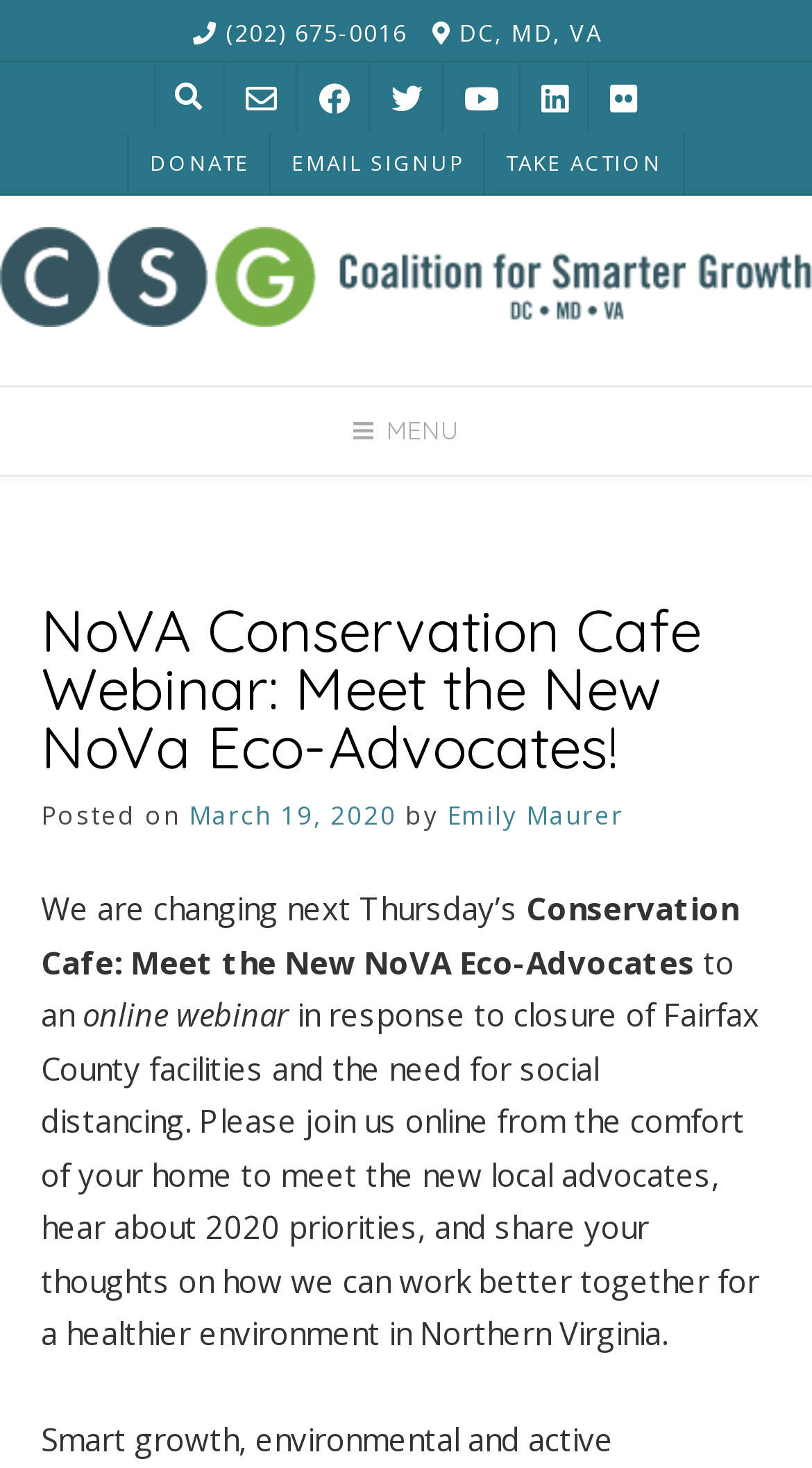Using the provided description Donate, find the bounding box coordinates for the UI element. Provide the coordinates in (top-left x, top-left y, bottom-right x, bottom-right y) format, ensuring all values are between 0 and 1.

[0.159, 0.091, 0.333, 0.133]